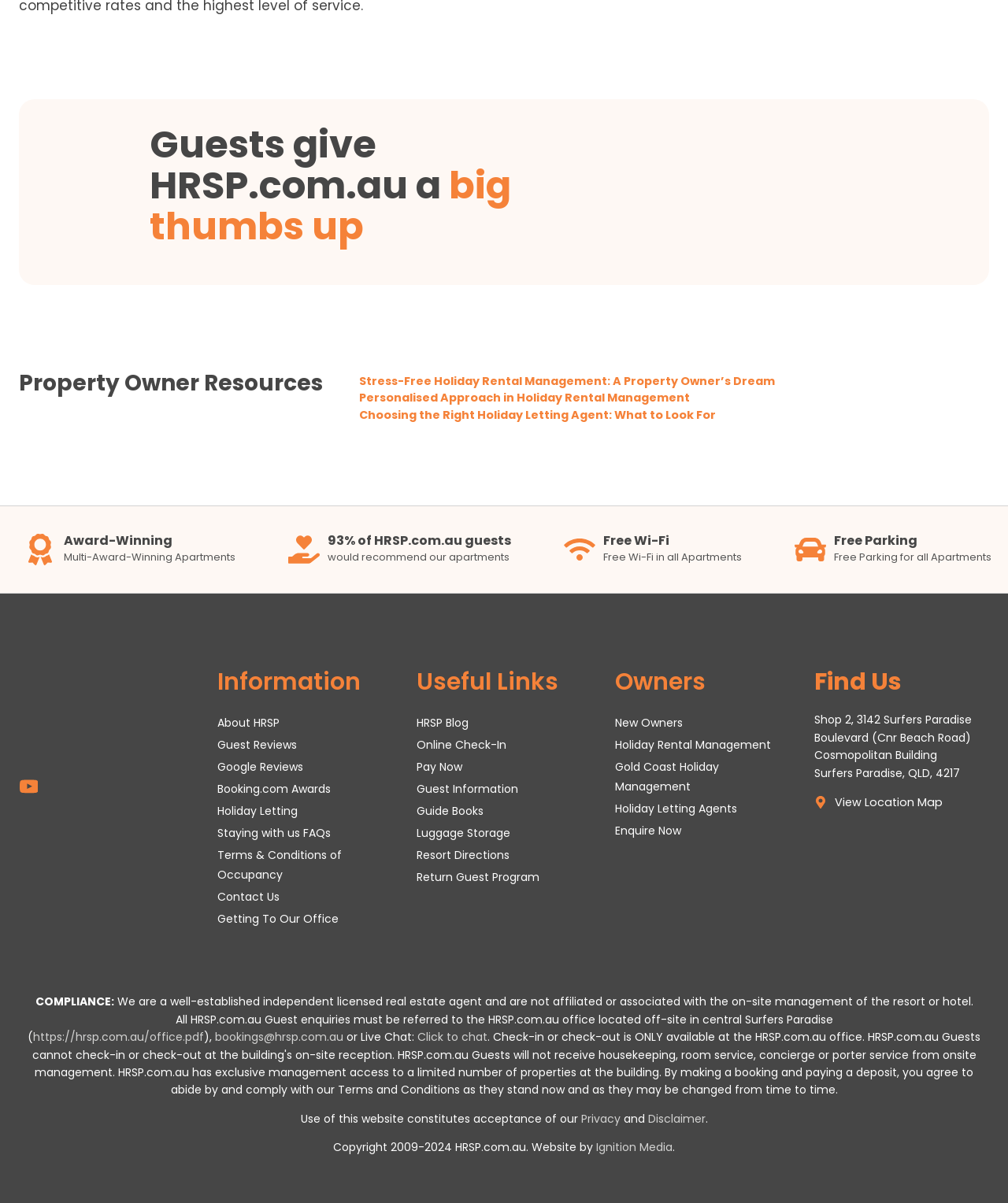Locate the bounding box coordinates of the item that should be clicked to fulfill the instruction: "Review us on Google".

[0.019, 0.595, 0.192, 0.632]